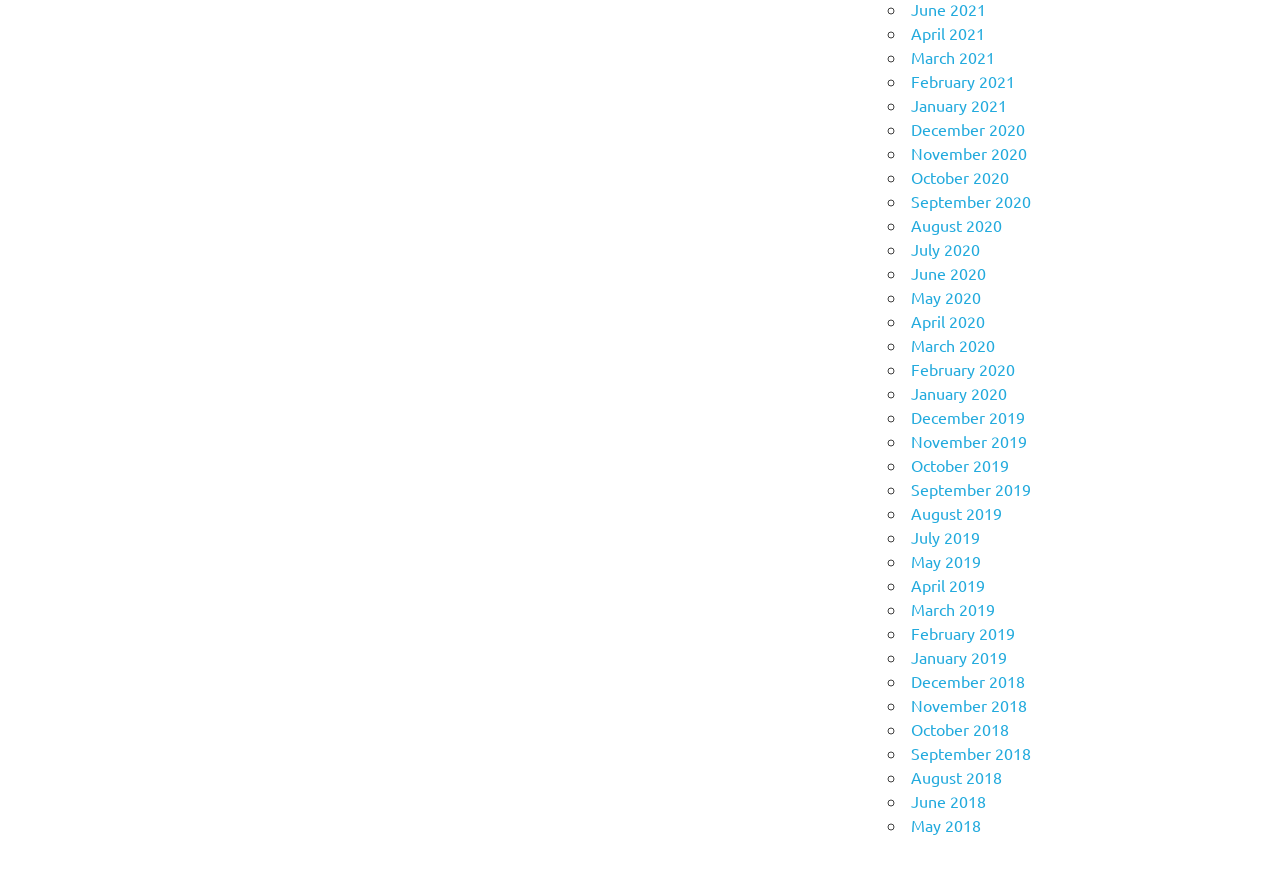Please pinpoint the bounding box coordinates for the region I should click to adhere to this instruction: "Search for a product".

None